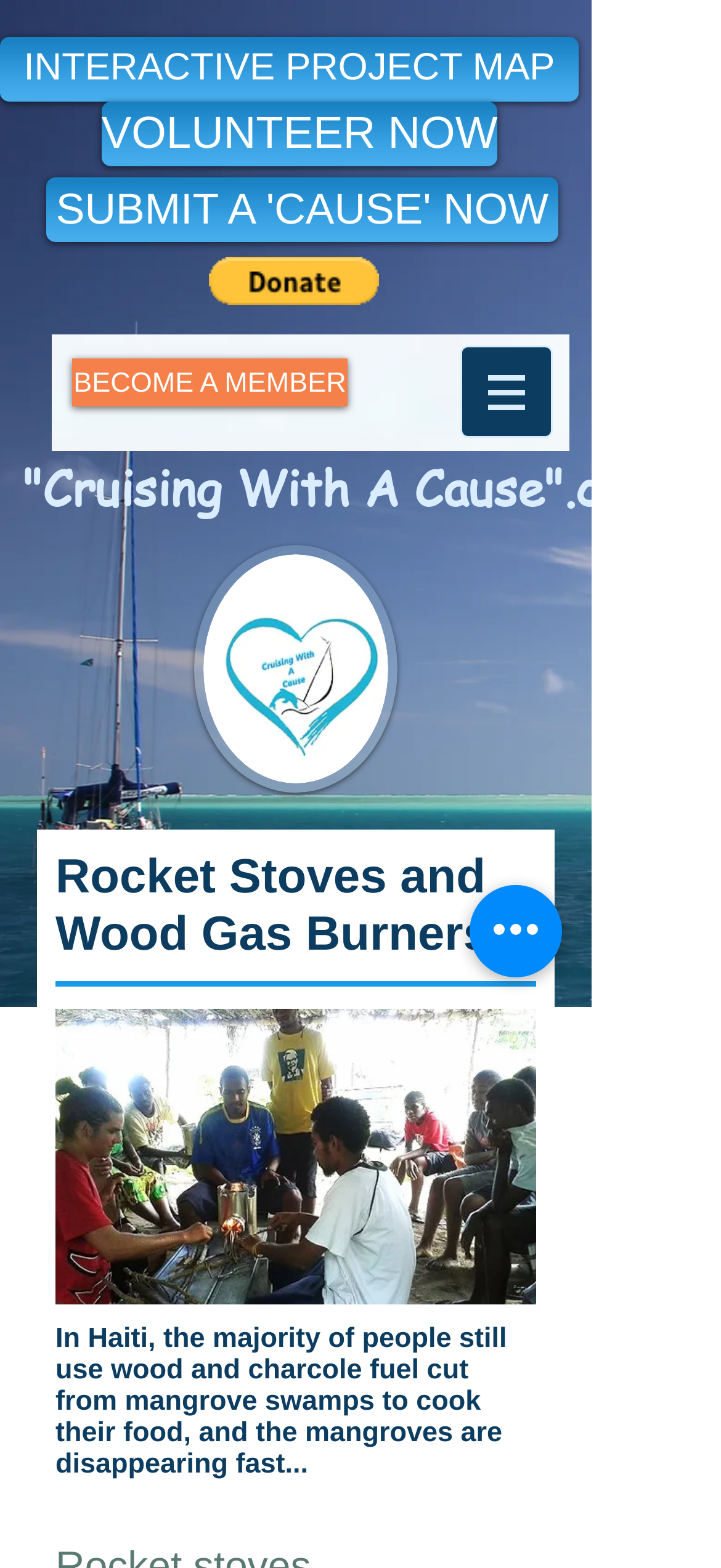Use a single word or phrase to answer the question: What is the issue mentioned in Haiti?

Mangroves are disappearing